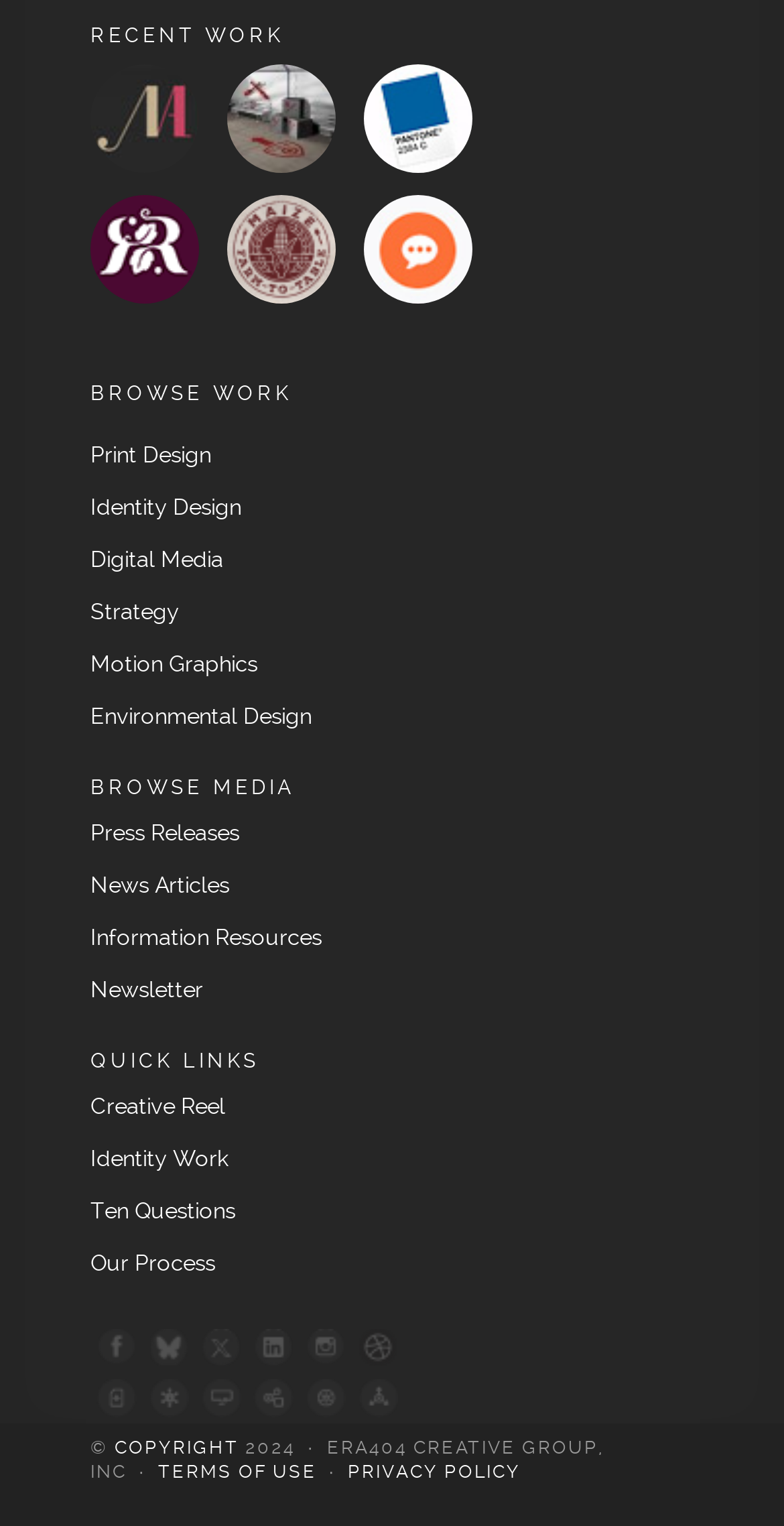Determine the bounding box coordinates of the section I need to click to execute the following instruction: "Explore Print Design". Provide the coordinates as four float numbers between 0 and 1, i.e., [left, top, right, bottom].

[0.115, 0.292, 0.269, 0.307]